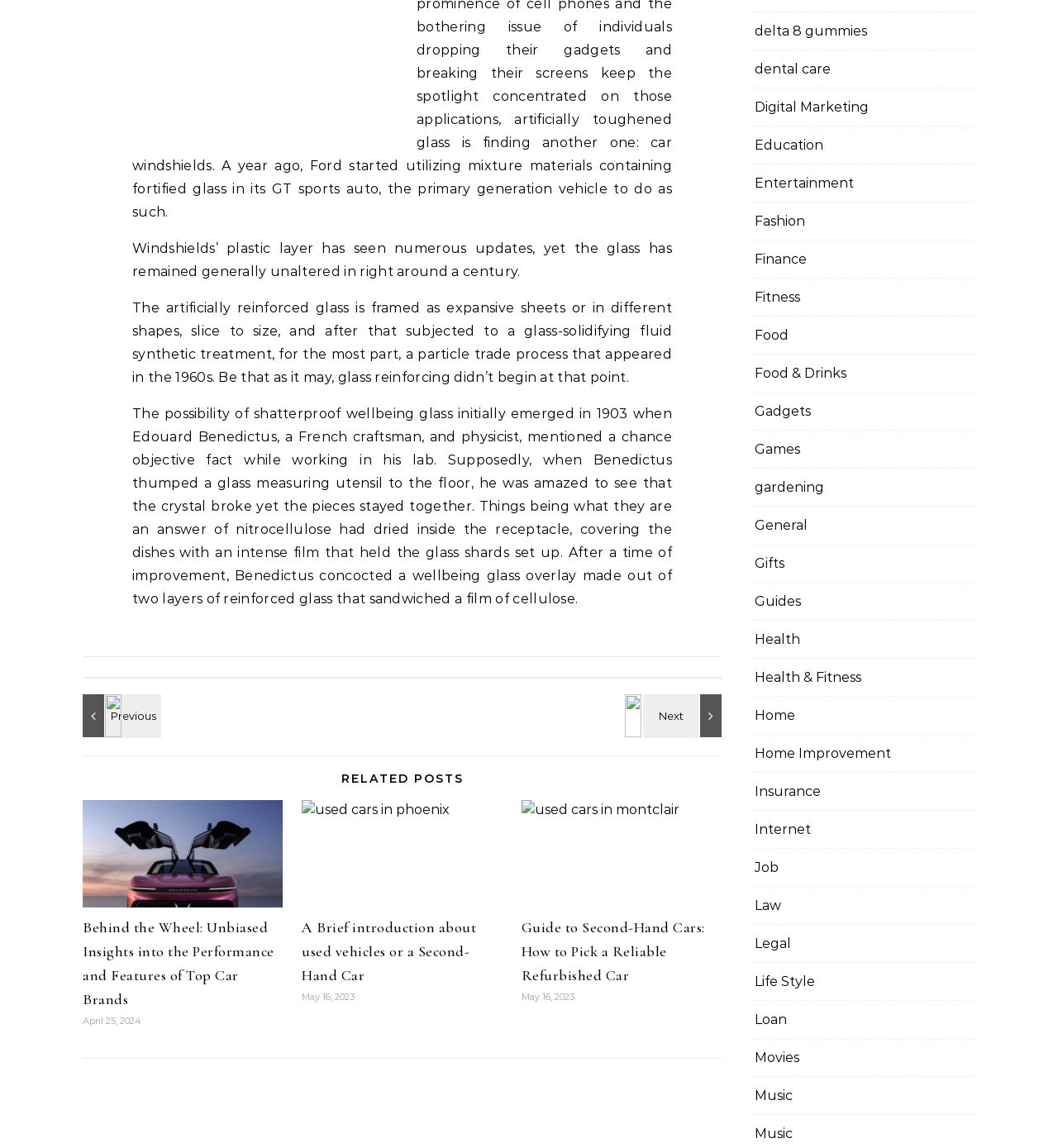What is the topic of the first paragraph? Observe the screenshot and provide a one-word or short phrase answer.

Windshields